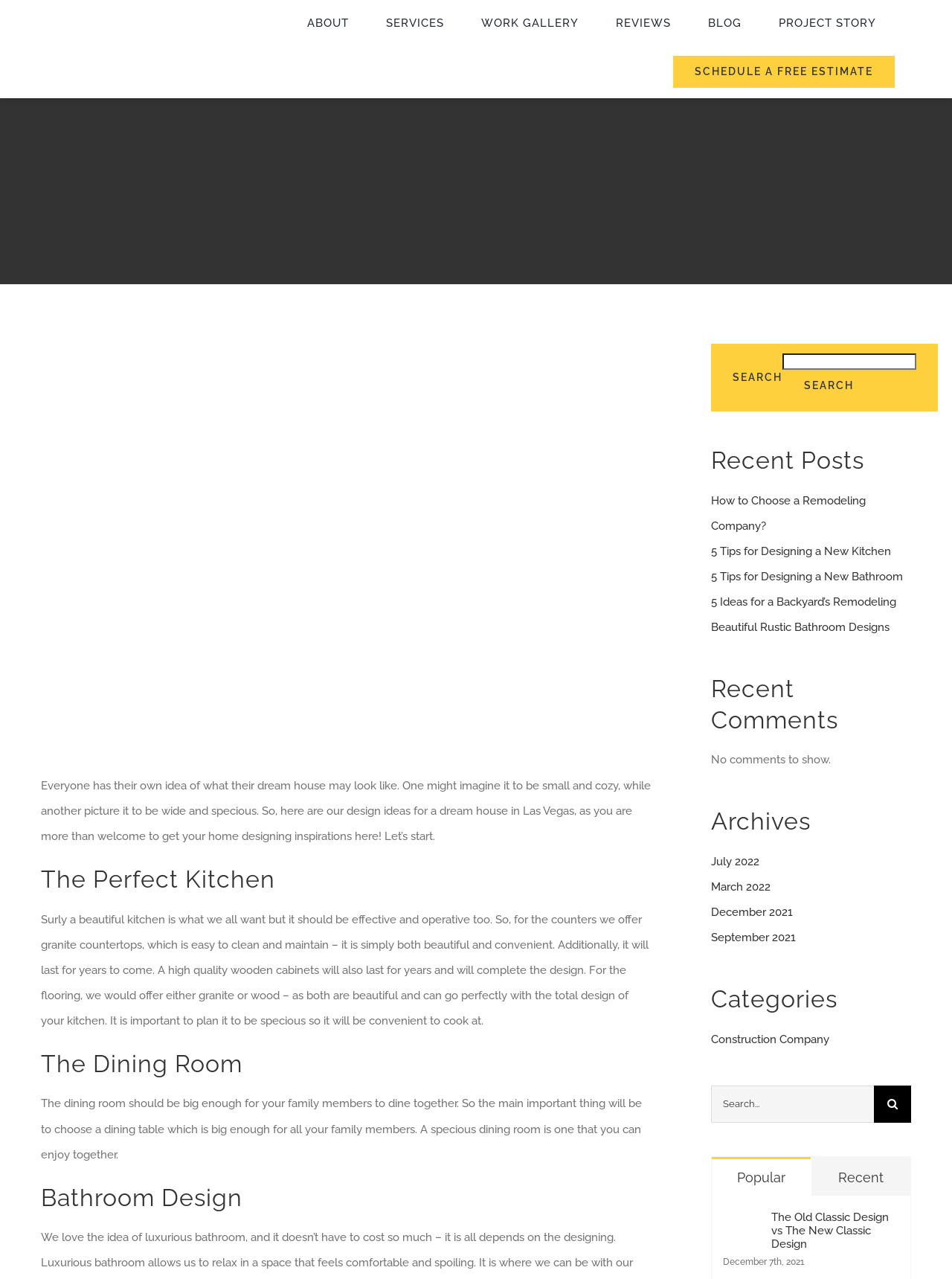Find the bounding box coordinates of the area that needs to be clicked in order to achieve the following instruction: "Open the National Info page". The coordinates should be specified as four float numbers between 0 and 1, i.e., [left, top, right, bottom].

None